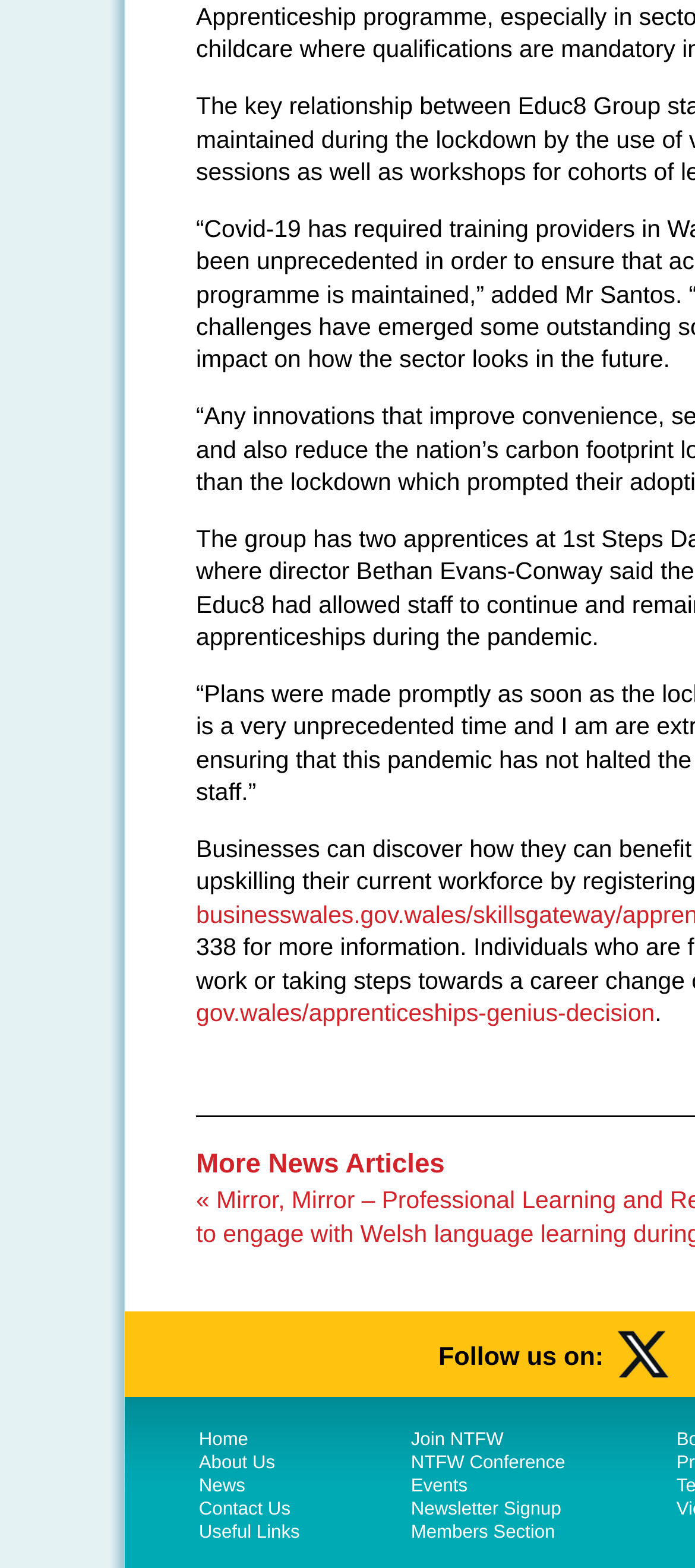Pinpoint the bounding box coordinates of the element that must be clicked to accomplish the following instruction: "Contact Us". The coordinates should be in the format of four float numbers between 0 and 1, i.e., [left, top, right, bottom].

[0.286, 0.957, 0.418, 0.969]